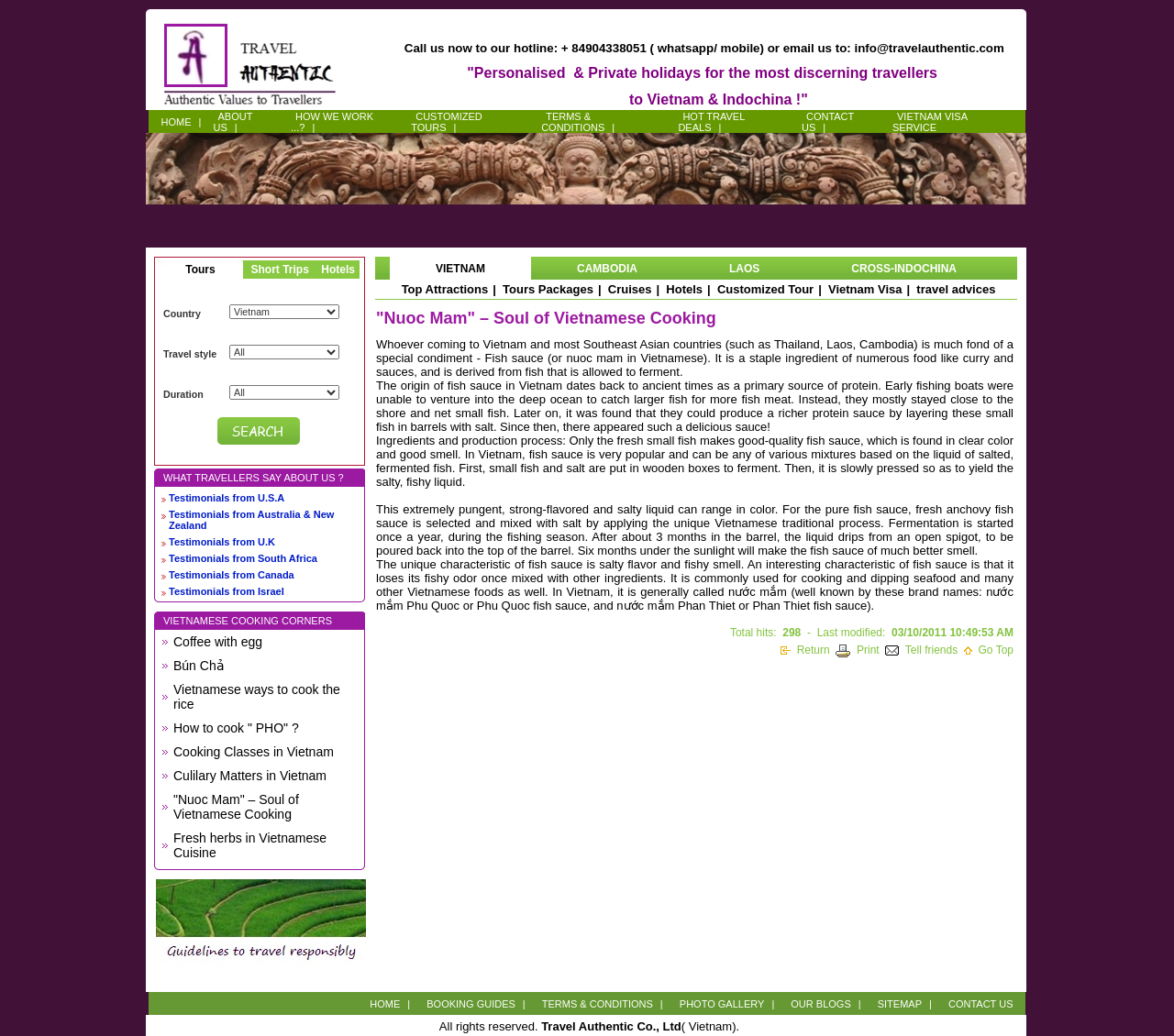What is the purpose of the 'Submit' button? Based on the image, give a response in one word or a short phrase.

To search for tours